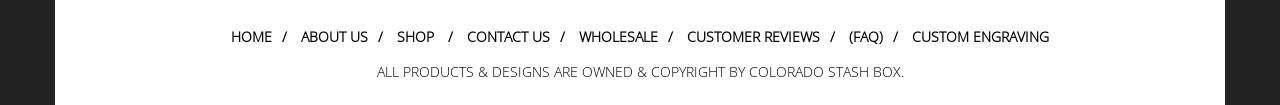Identify the bounding box coordinates of the area that should be clicked in order to complete the given instruction: "view about us". The bounding box coordinates should be four float numbers between 0 and 1, i.e., [left, top, right, bottom].

[0.231, 0.088, 0.303, 0.47]